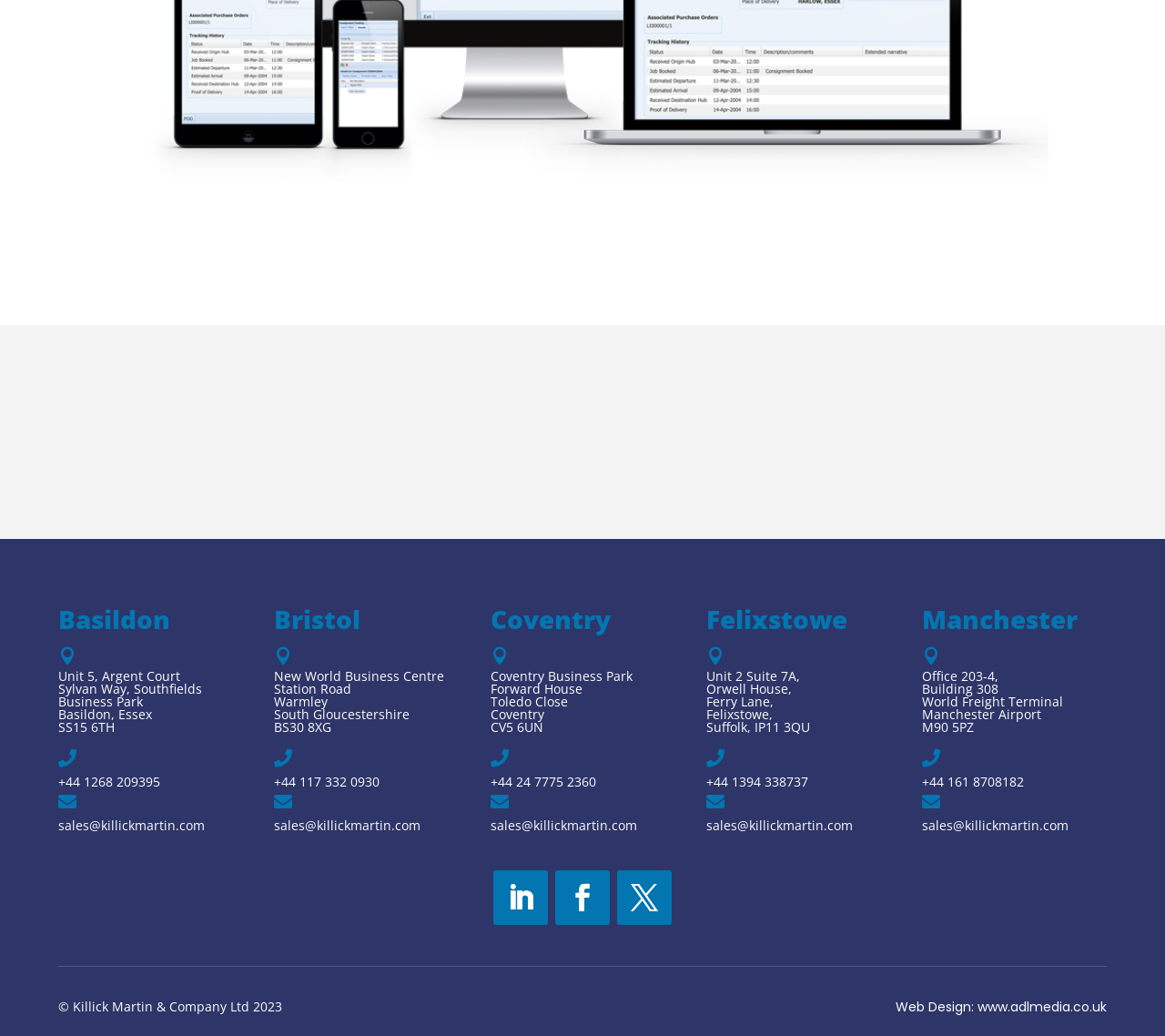What is the phone number for the Coventry office?
Refer to the screenshot and respond with a concise word or phrase.

+44 24 7775 2360